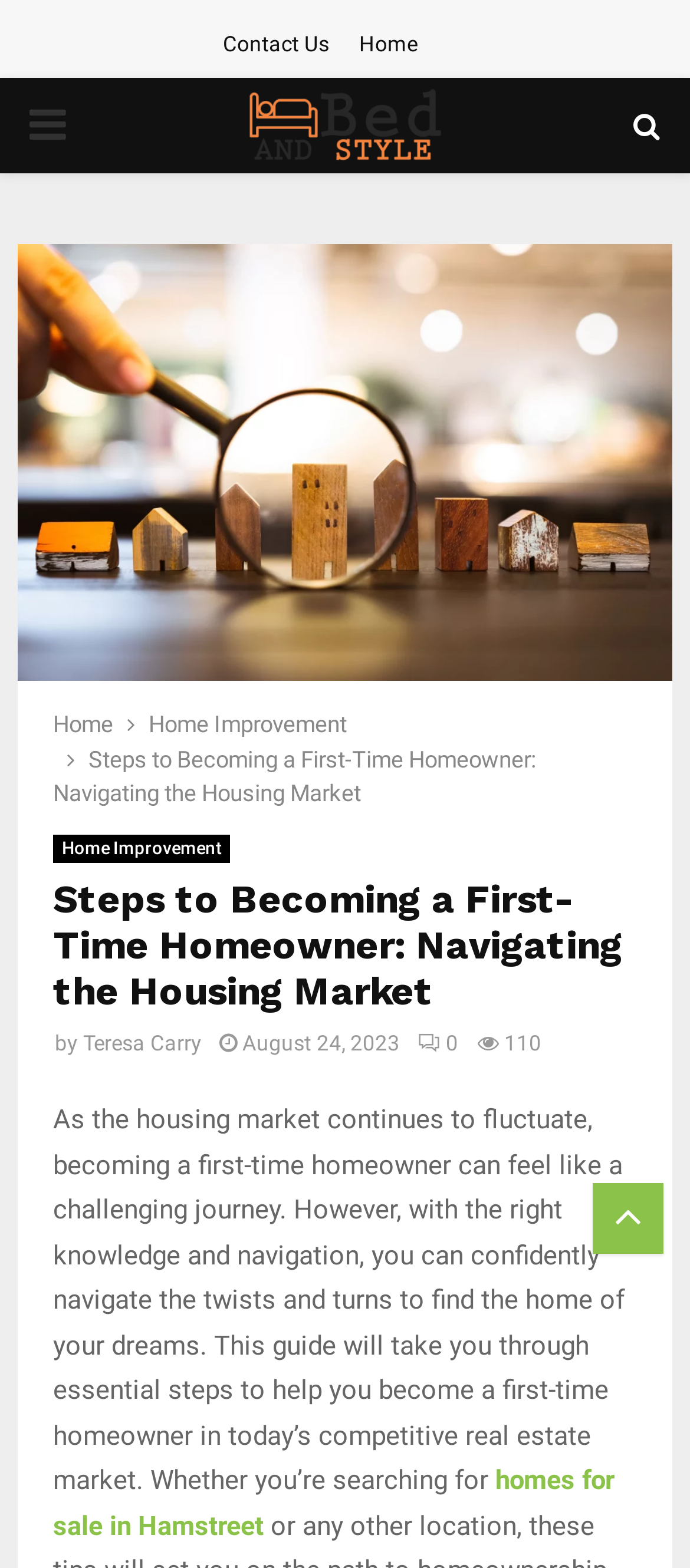Please specify the bounding box coordinates of the clickable section necessary to execute the following command: "Click the 'Contact Us' link".

[0.323, 0.018, 0.477, 0.038]